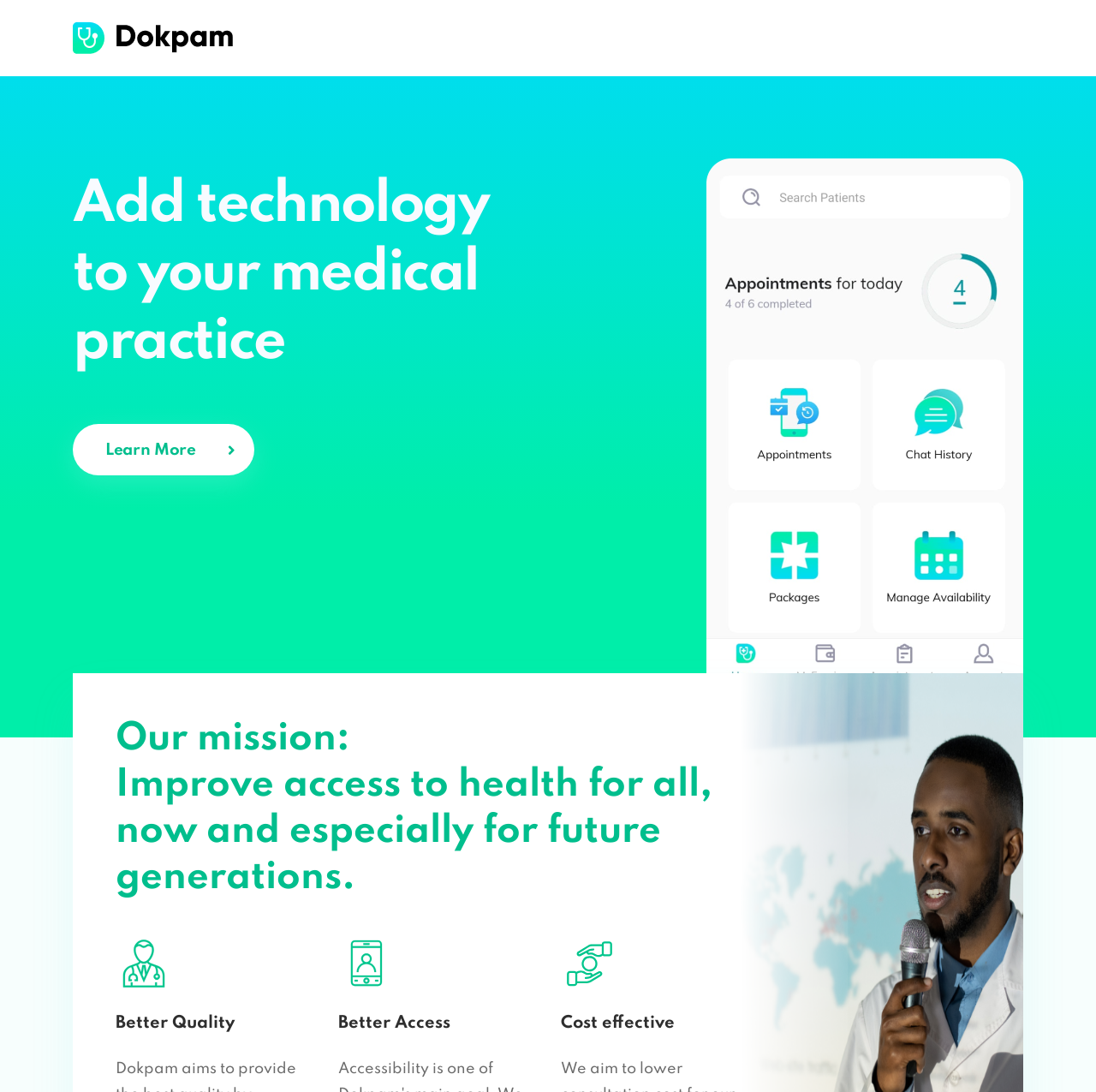Extract the bounding box coordinates of the UI element described: "alt="Dokpam"". Provide the coordinates in the format [left, top, right, bottom] with values ranging from 0 to 1.

[0.066, 0.012, 0.214, 0.058]